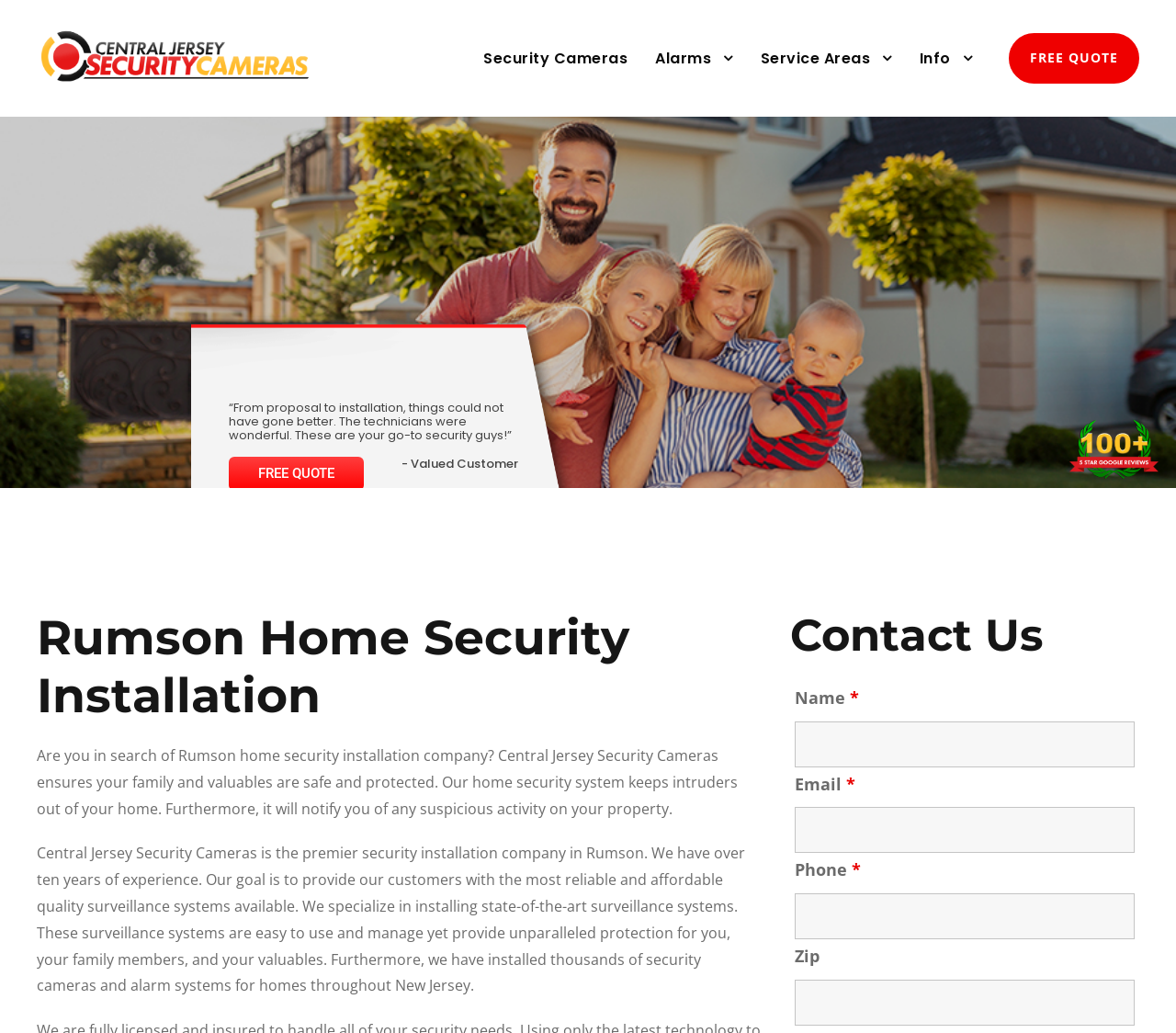Provide a short, one-word or phrase answer to the question below:
What type of systems does the company specialize in?

State-of-the-art surveillance systems